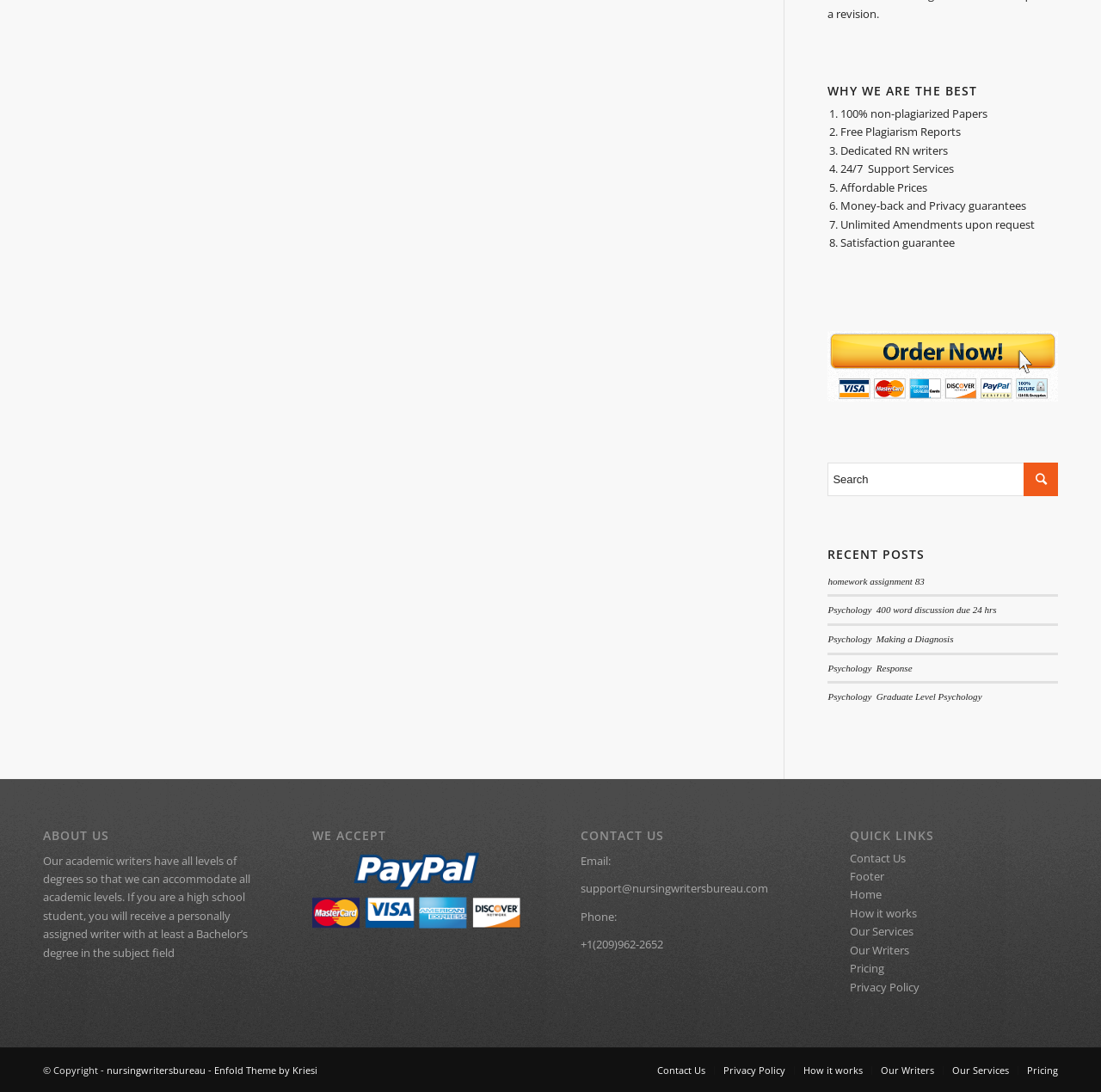Provide the bounding box coordinates of the area you need to click to execute the following instruction: "Click the 'Contact Us' link".

[0.772, 0.778, 0.823, 0.793]